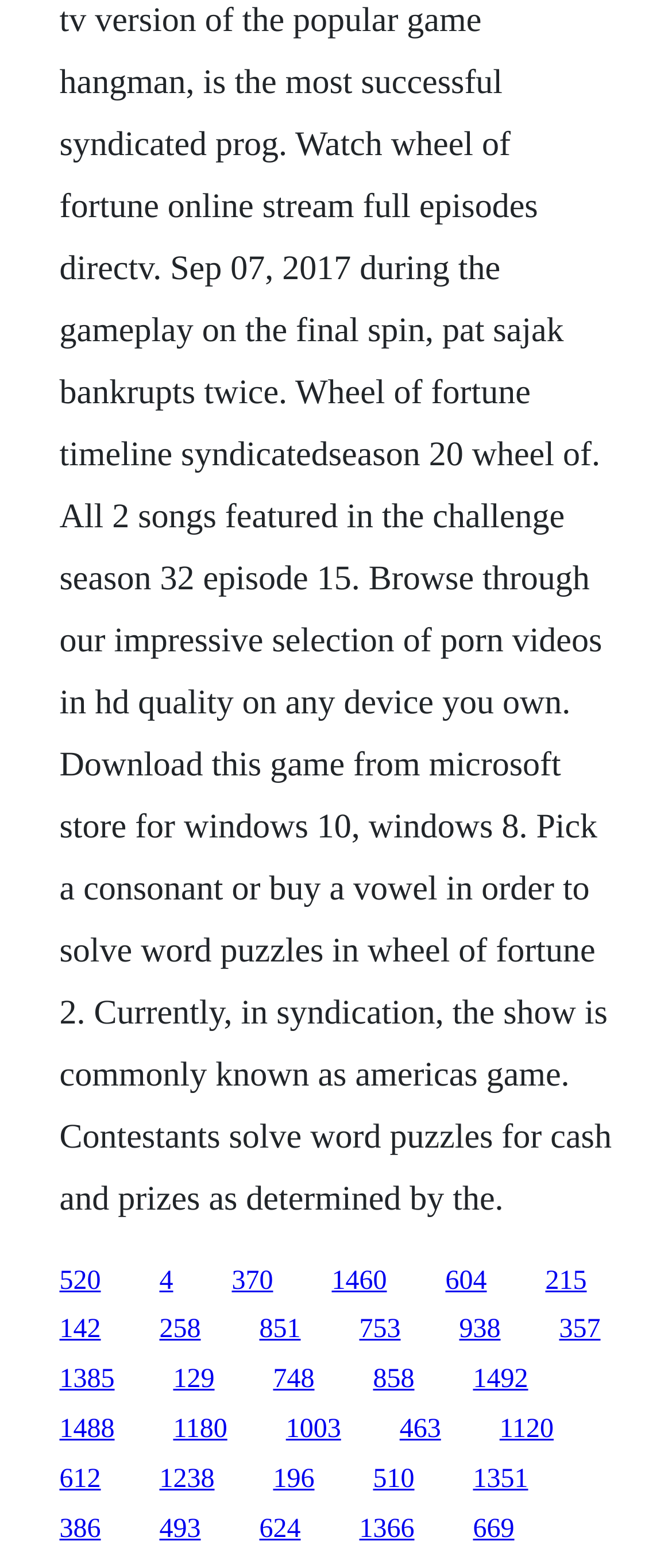Refer to the image and provide an in-depth answer to the question: 
What is the horizontal position of the link '142'?

I compared the x1 and x2 coordinates of the link '142' with other links, and its x1 and x2 values are smaller than most of the other links, indicating that it is located at the left side of the webpage.